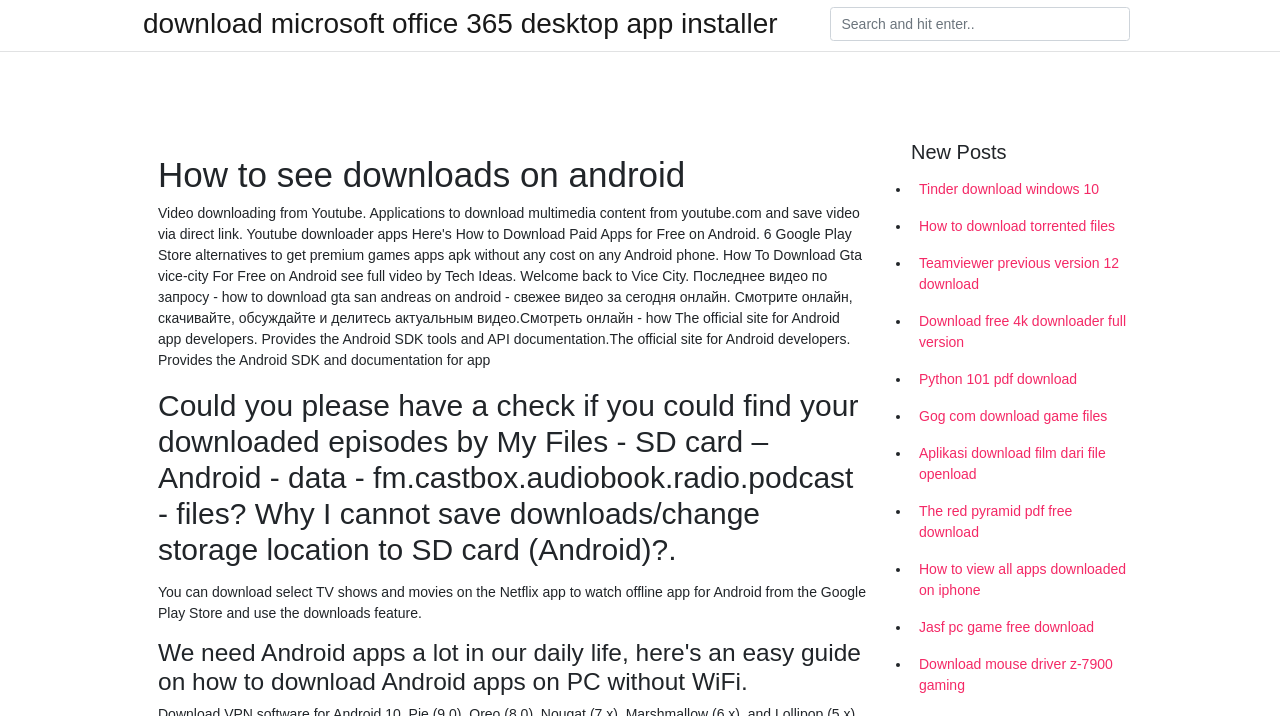Given the description Tinder download windows 10, predict the bounding box coordinates of the UI element. Ensure the coordinates are in the format (top-left x, top-left y, bottom-right x, bottom-right y) and all values are between 0 and 1.

[0.712, 0.239, 0.888, 0.291]